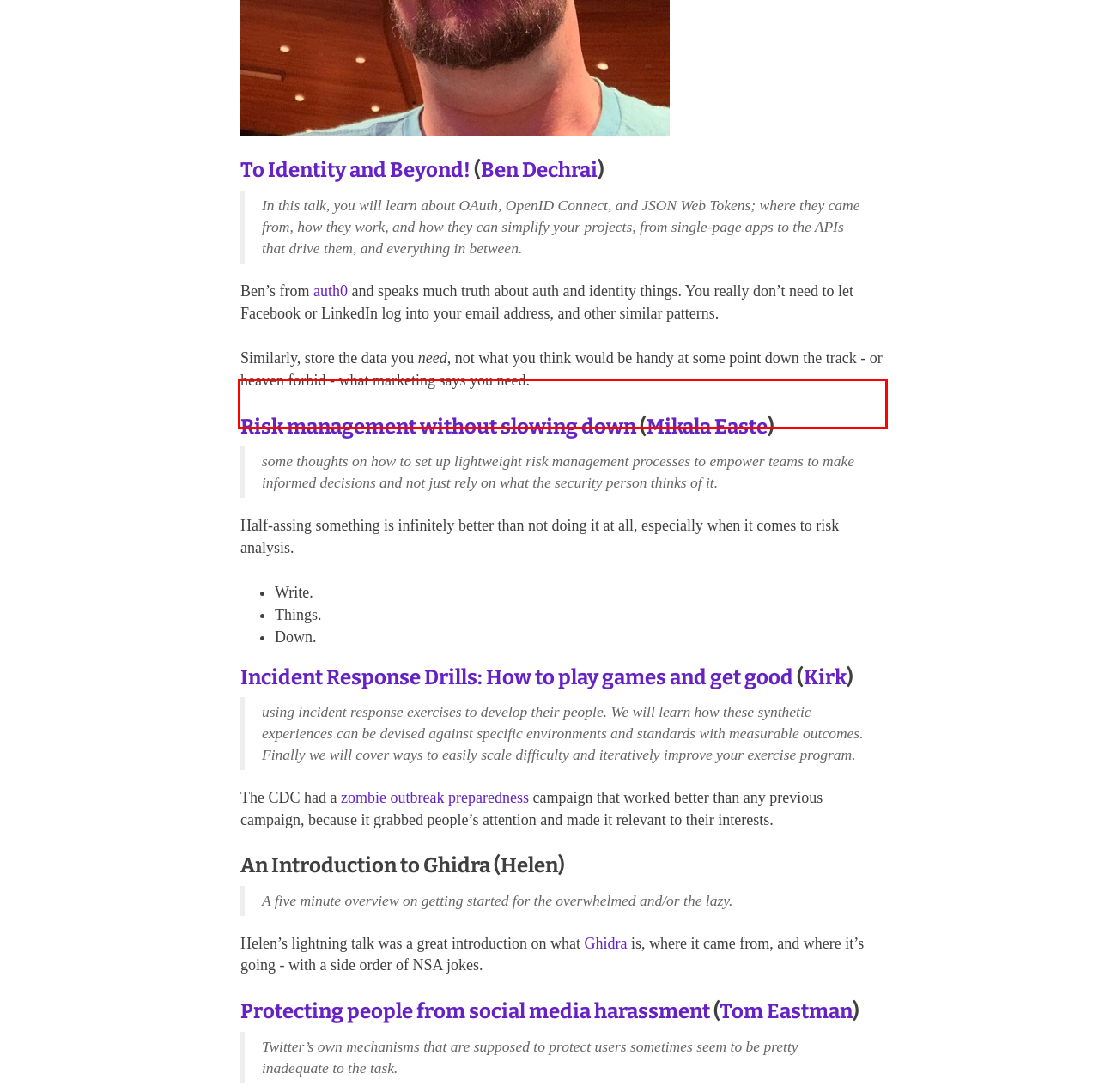Given a webpage screenshot with a red bounding box, perform OCR to read and deliver the text enclosed by the red bounding box.

Similarly, store the data you need, not what you think would be handy at some point down the track - or heaven forbid - what marketing says you need.